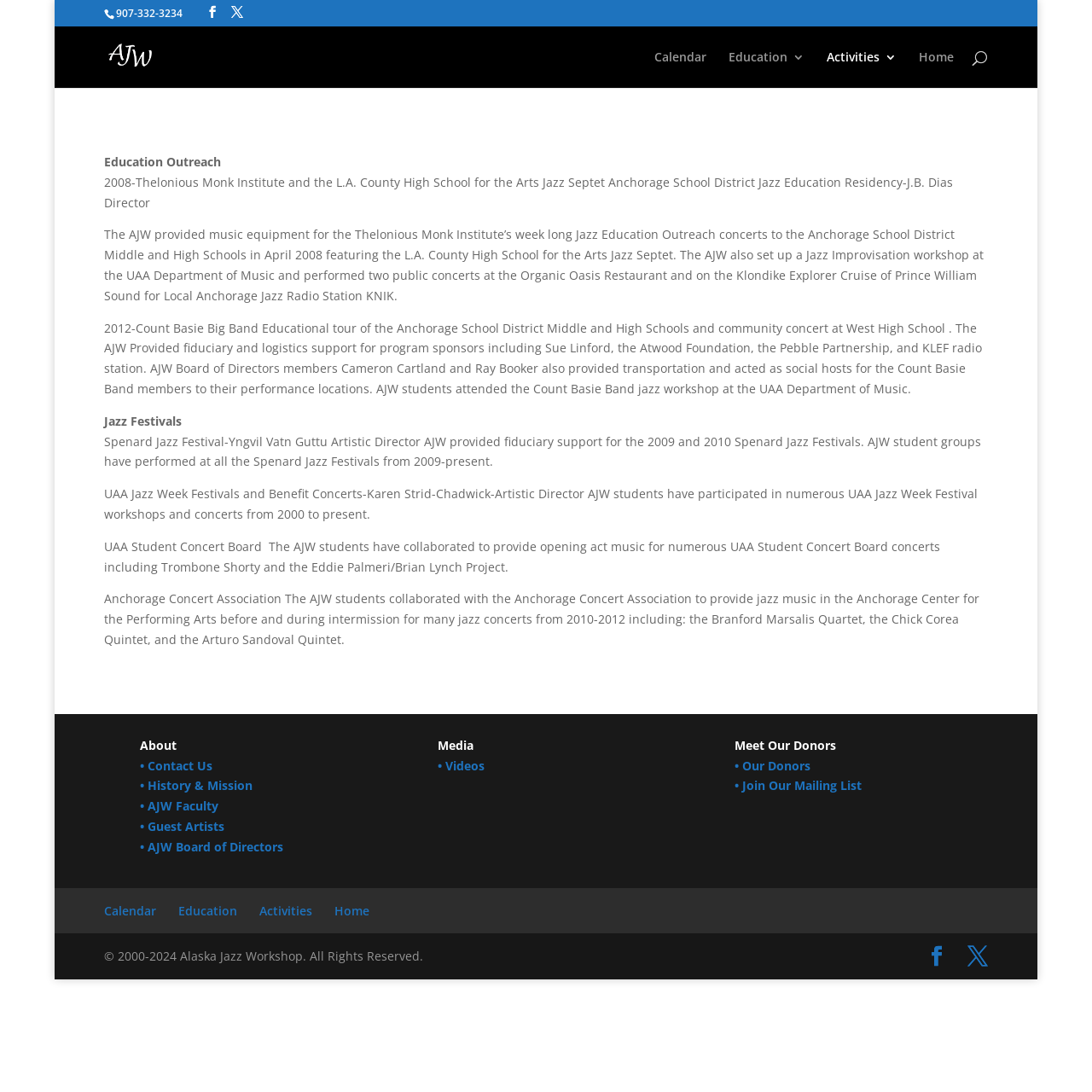Find and specify the bounding box coordinates that correspond to the clickable region for the instruction: "Call the phone number".

[0.106, 0.005, 0.167, 0.019]